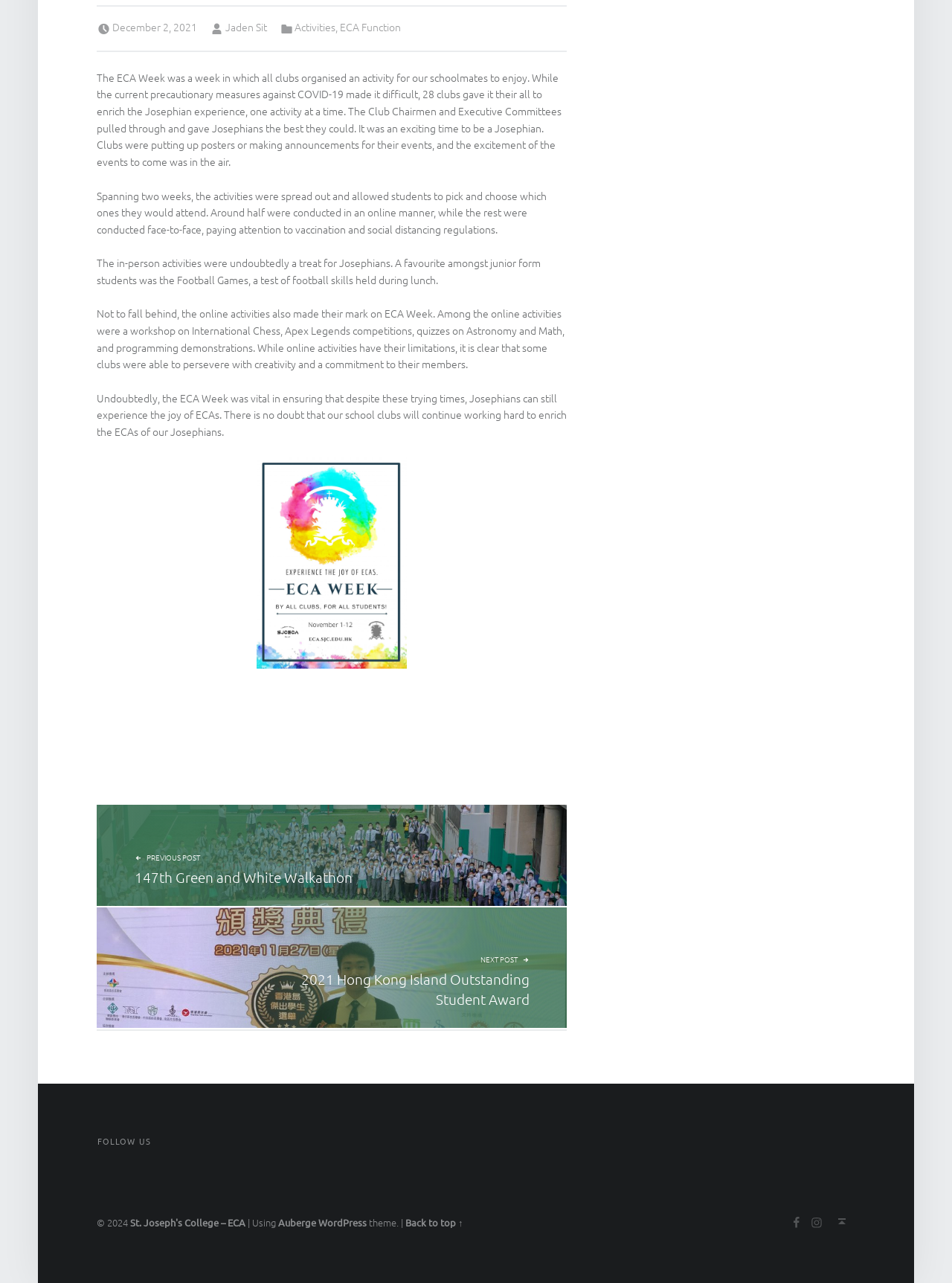Provide a brief response to the question below using one word or phrase:
How many figures are there in the post?

6